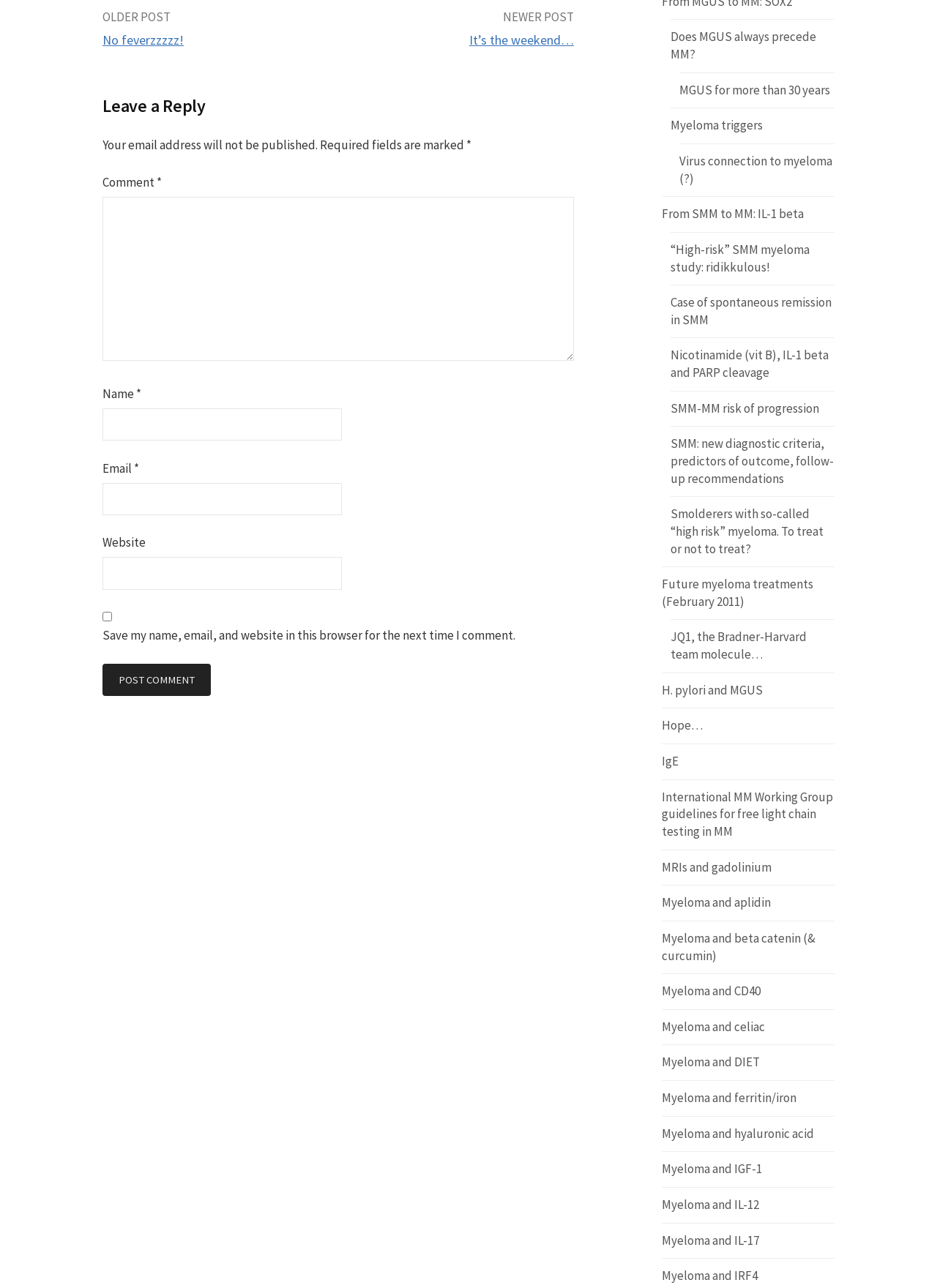Given the element description "Myeloma triggers", identify the bounding box of the corresponding UI element.

[0.716, 0.091, 0.814, 0.104]